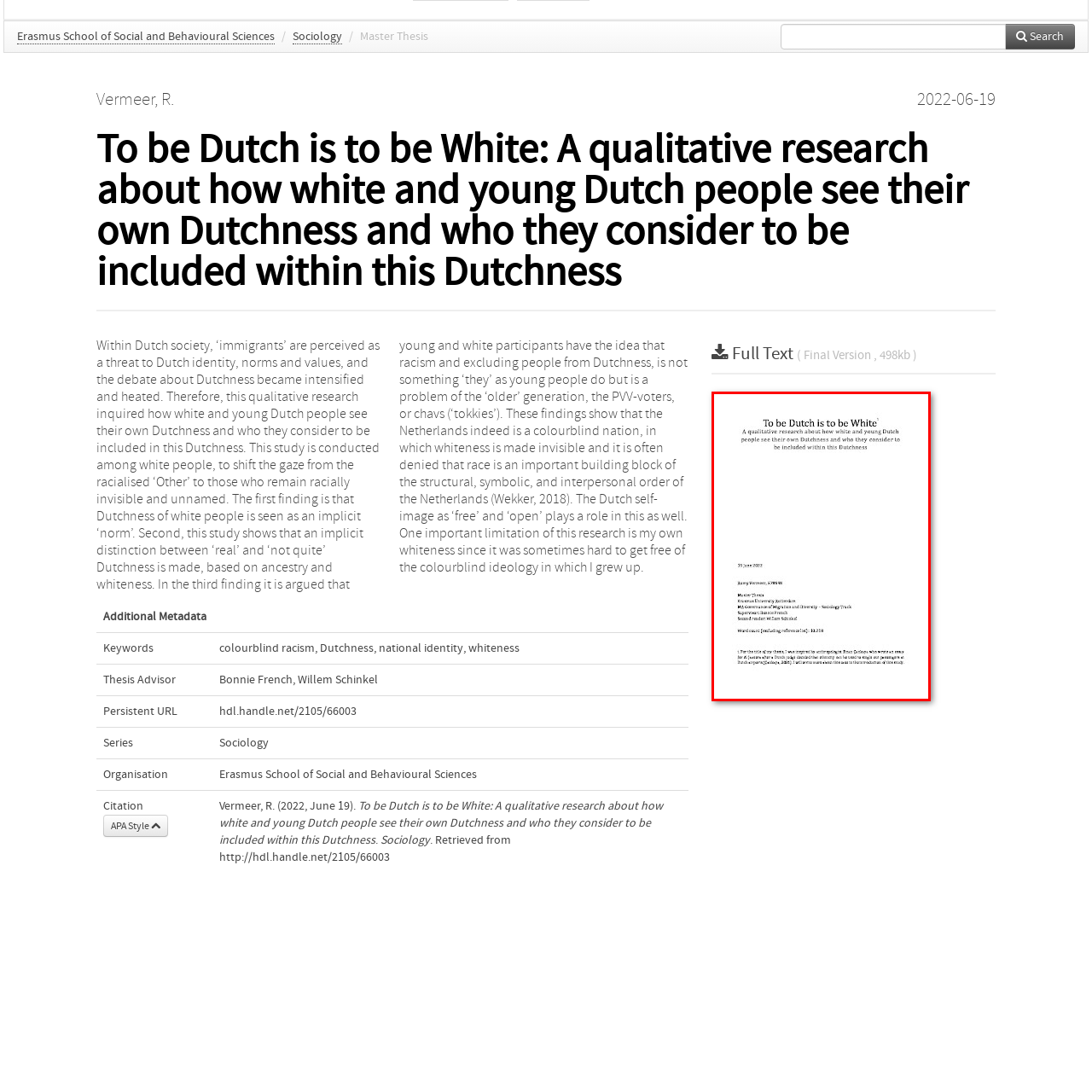Concentrate on the image area surrounded by the red border and answer the following question comprehensively: Who is the author of the thesis?

The author's name is mentioned on the cover page of the thesis, which is Raney Vermeer, indicating that the thesis is written by this individual.